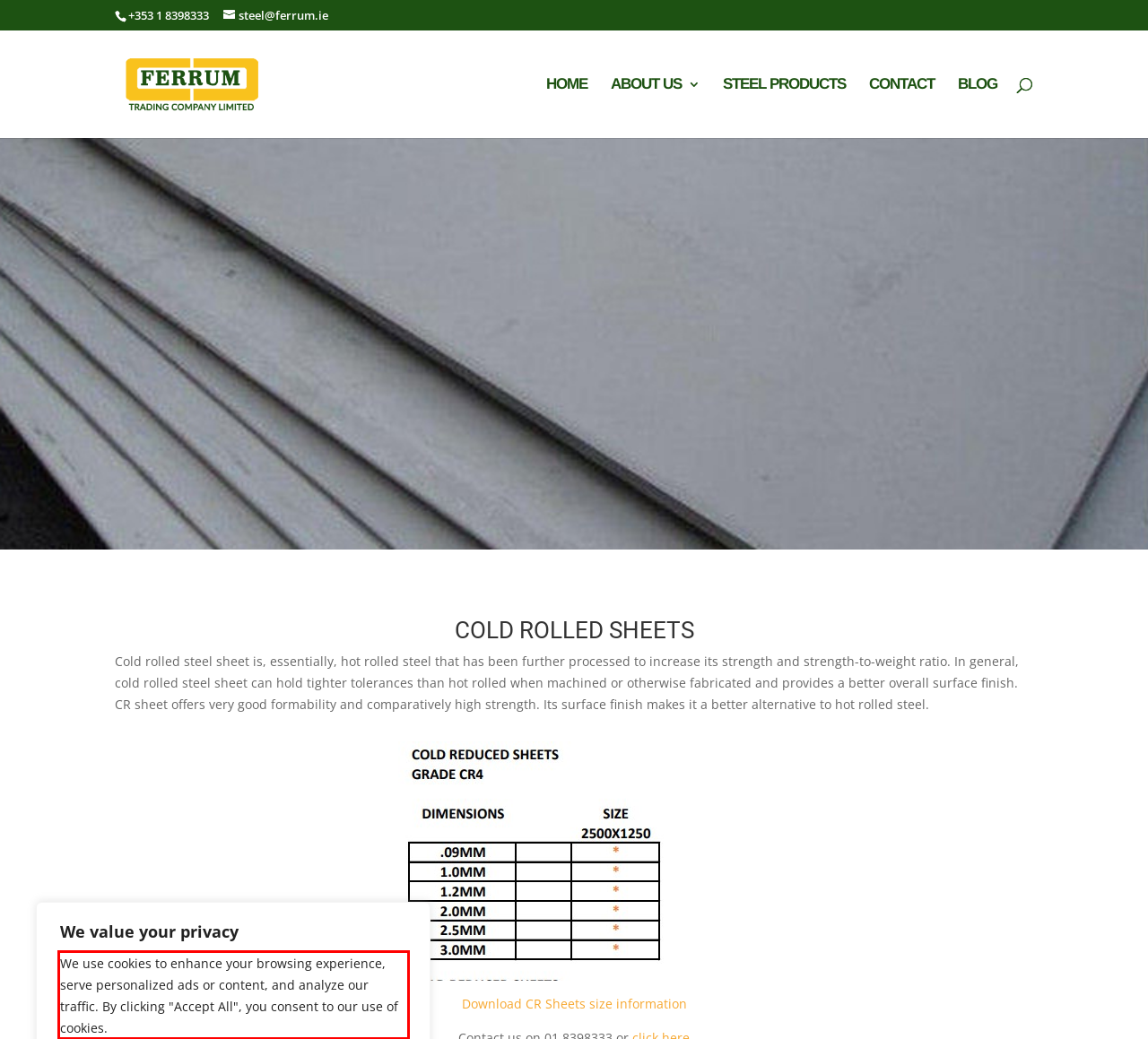You are given a screenshot of a webpage with a UI element highlighted by a red bounding box. Please perform OCR on the text content within this red bounding box.

We use cookies to enhance your browsing experience, serve personalized ads or content, and analyze our traffic. By clicking "Accept All", you consent to our use of cookies.